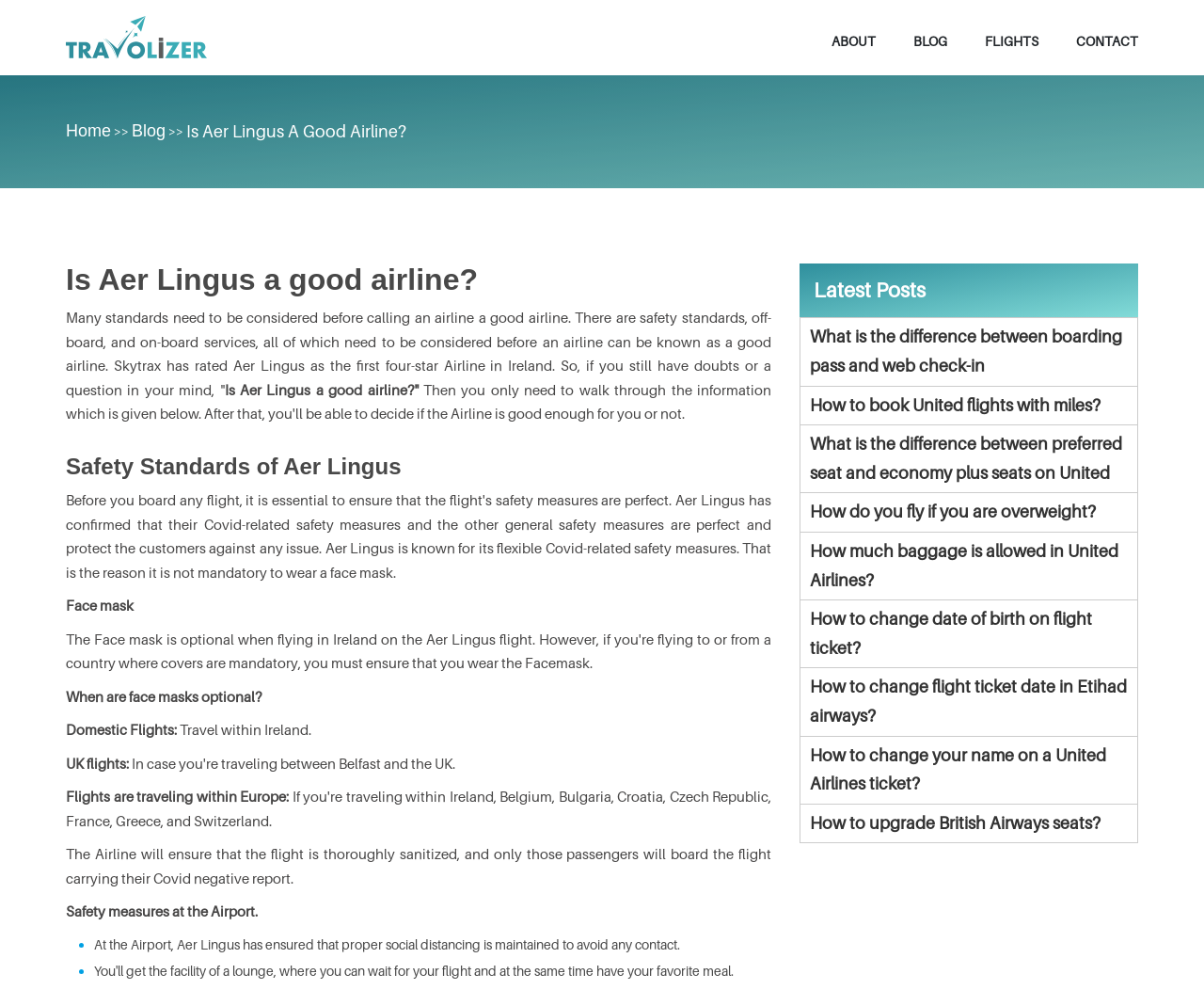Locate the bounding box coordinates of the clickable part needed for the task: "Click on the 'What is the difference between boarding pass and web check-in' link".

[0.665, 0.322, 0.945, 0.389]